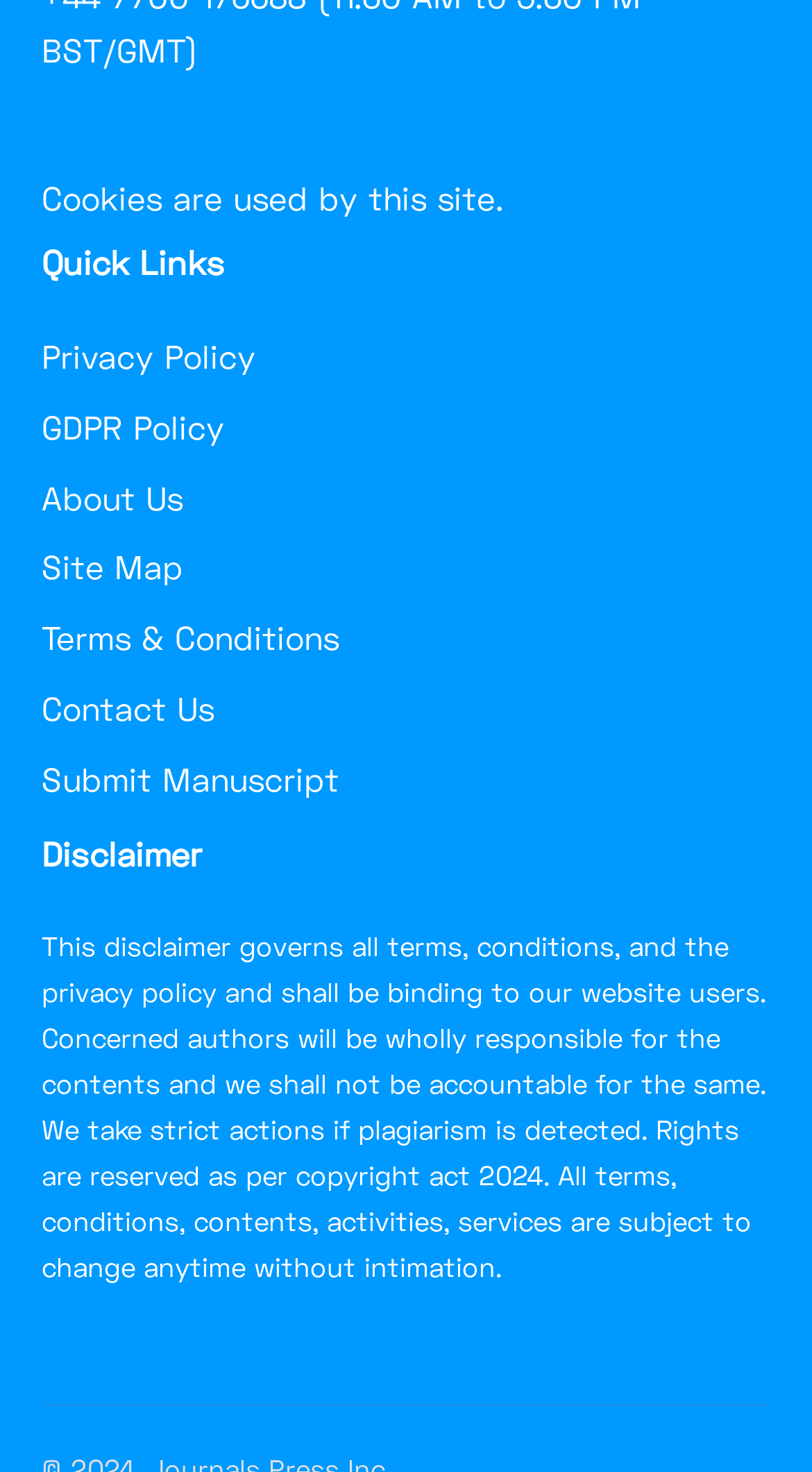What is the disclaimer about on this website?
Please interpret the details in the image and answer the question thoroughly.

The disclaimer section mentions that concerned authors will be wholly responsible for the contents and the website shall not be accountable for the same, implying that users are responsible for the content they submit or use on the website.